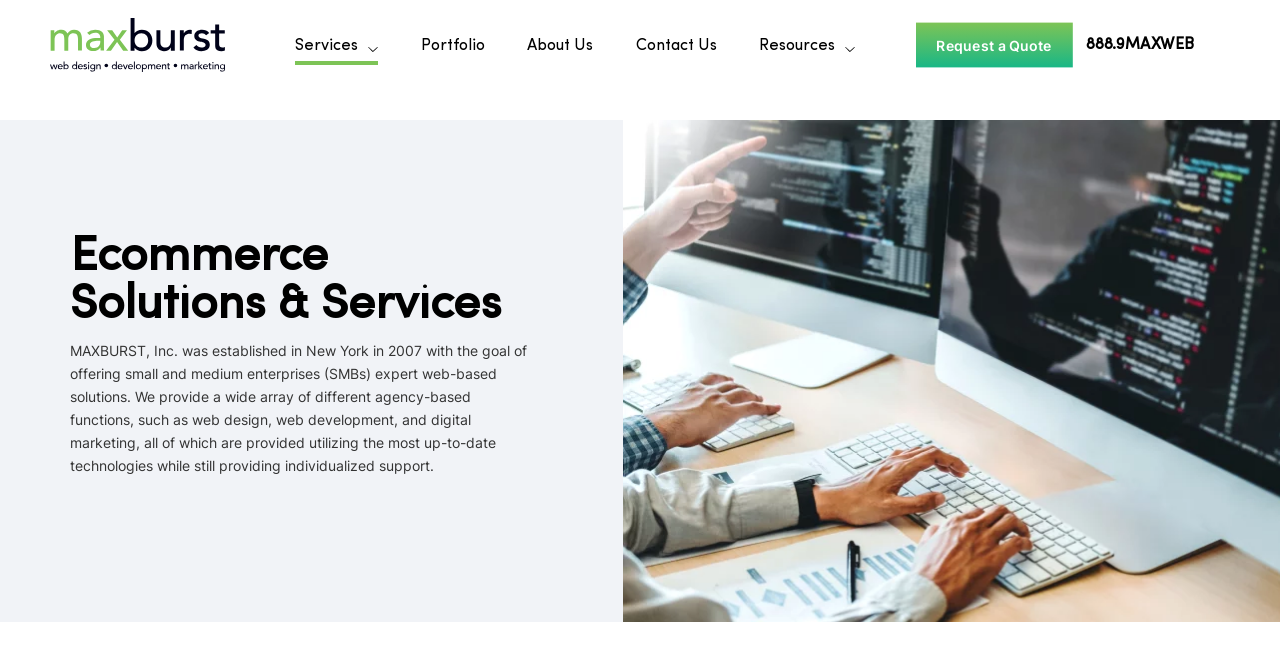What services does the company provide?
Kindly answer the question with as much detail as you can.

I found the services provided by the company by reading the static text on the webpage, which mentions '...web design, web development, and digital marketing, all of which are provided utilizing the most up-to-date technologies...'.